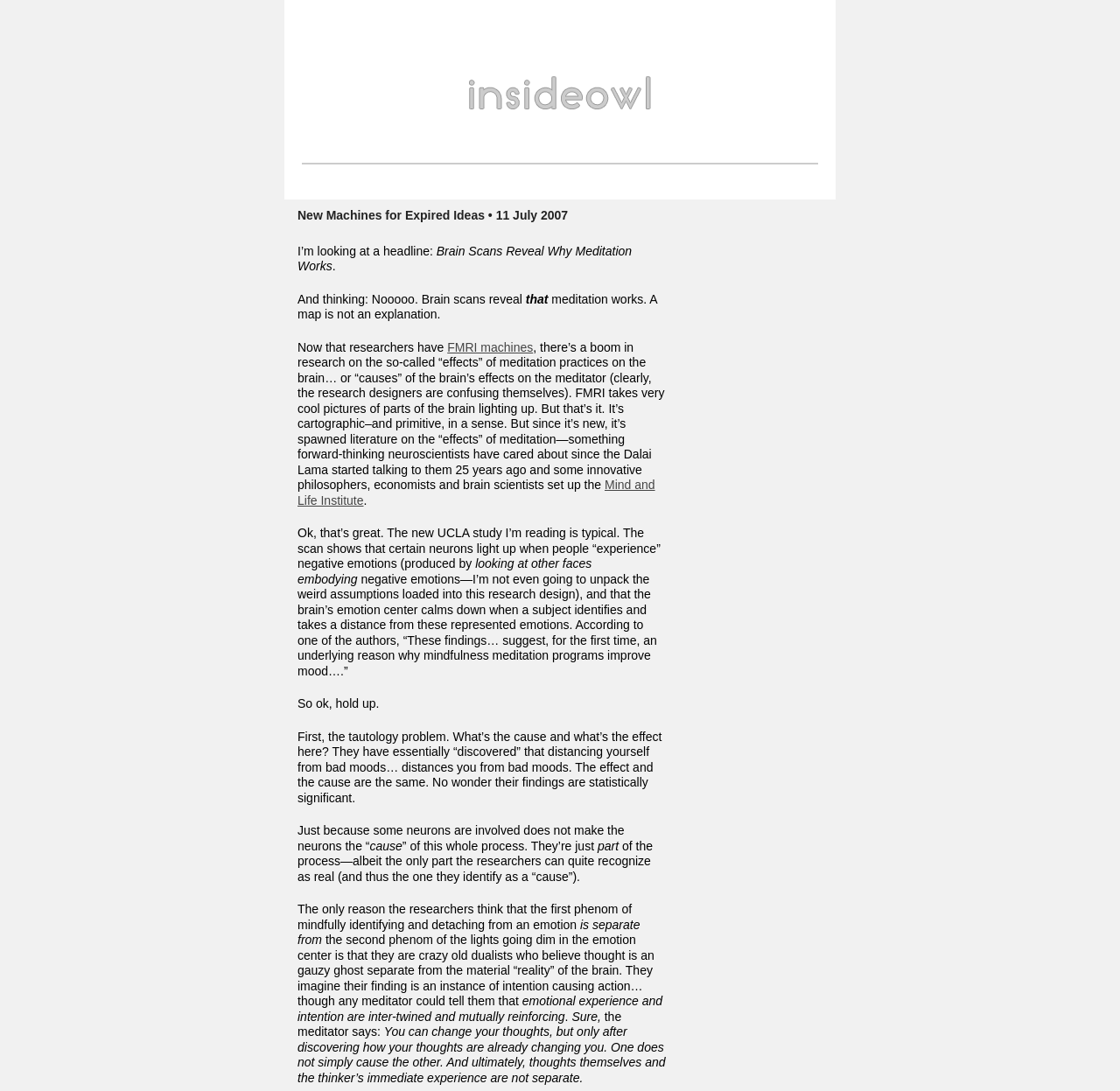Provide the text content of the webpage's main heading.

New Machines for Expired Ideas • 11 July 2007